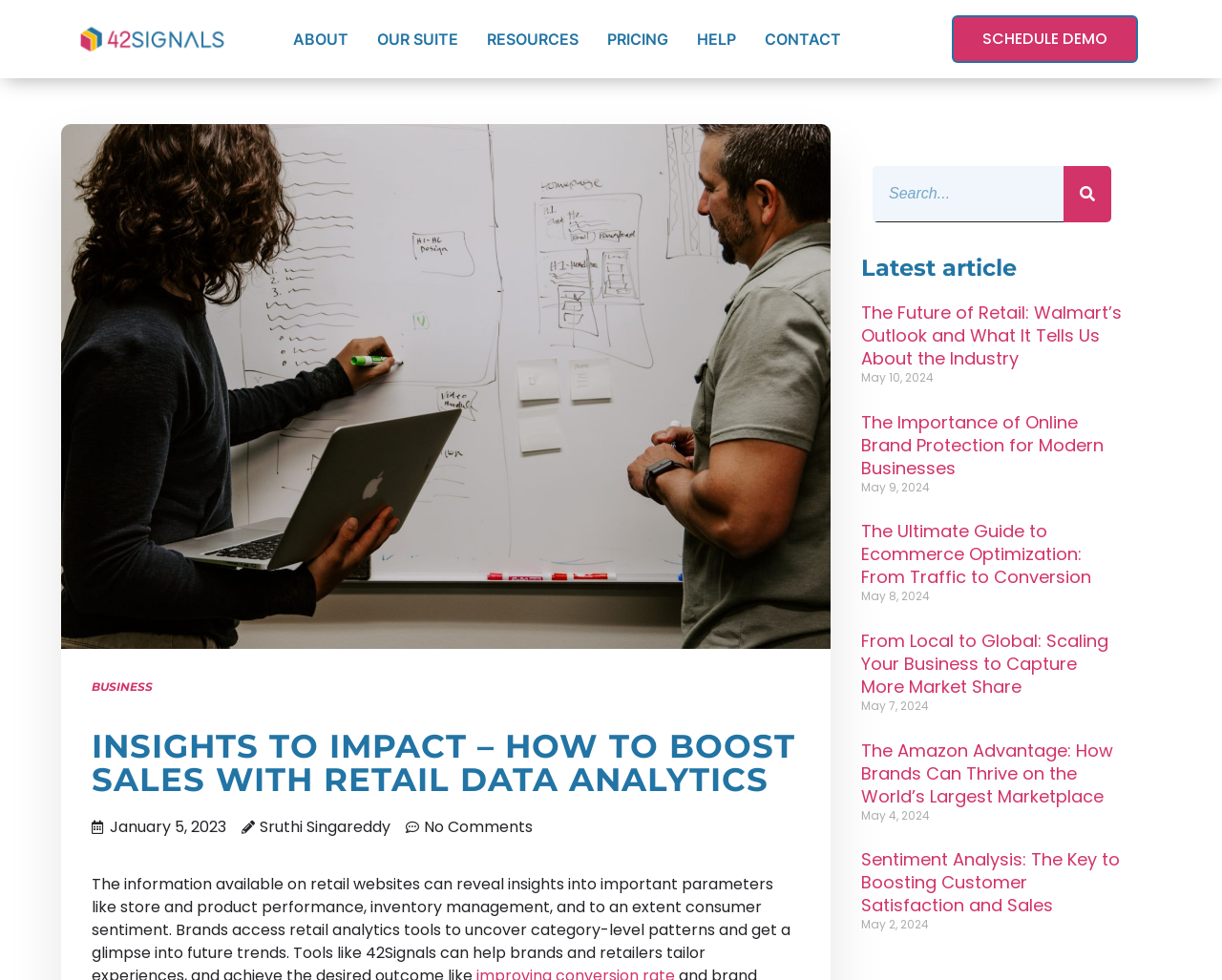Find the bounding box coordinates for the area that should be clicked to accomplish the instruction: "Search for something".

[0.714, 0.169, 0.91, 0.227]